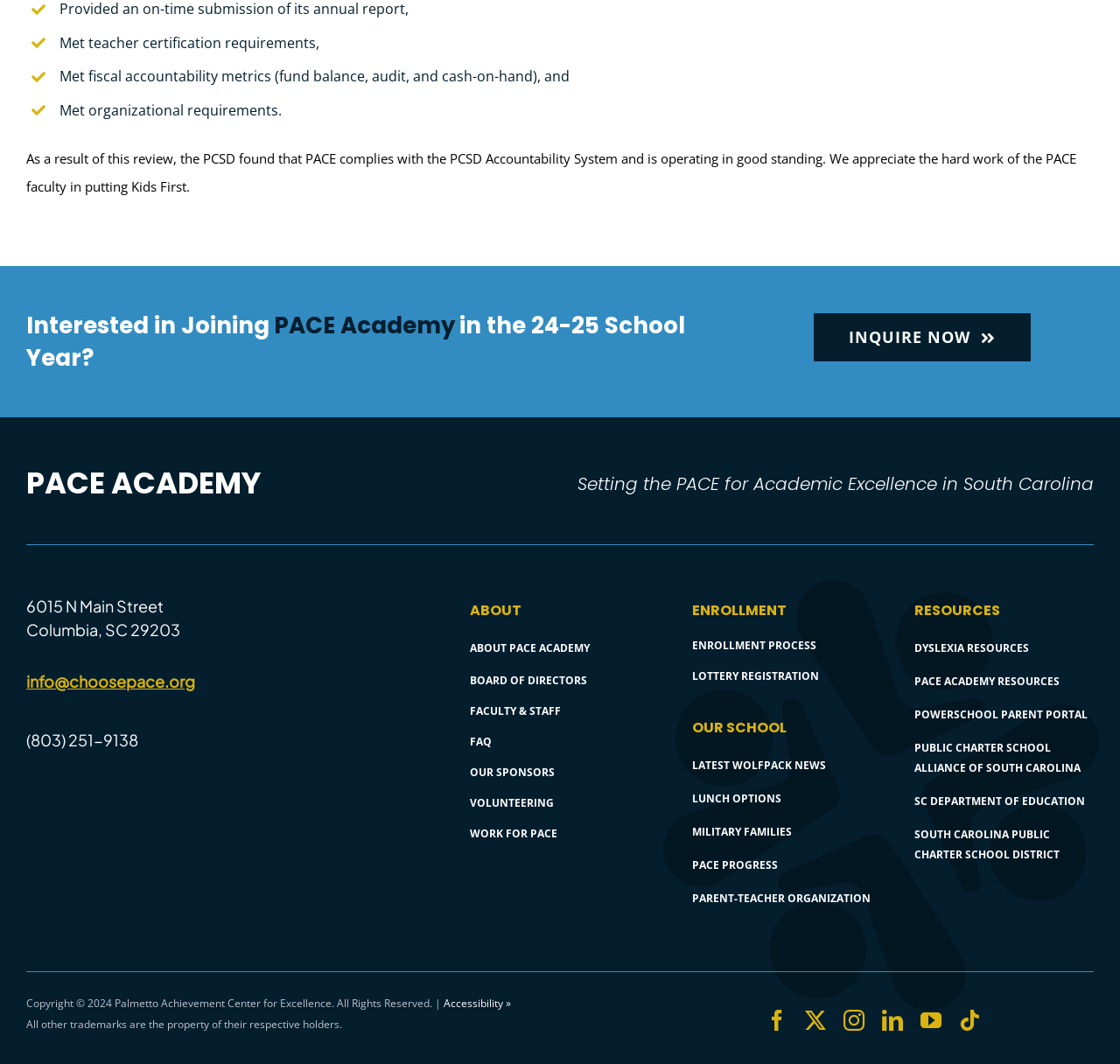Identify the bounding box coordinates of the section that should be clicked to achieve the task described: "Inquire about joining PACE Academy".

[0.726, 0.295, 0.921, 0.34]